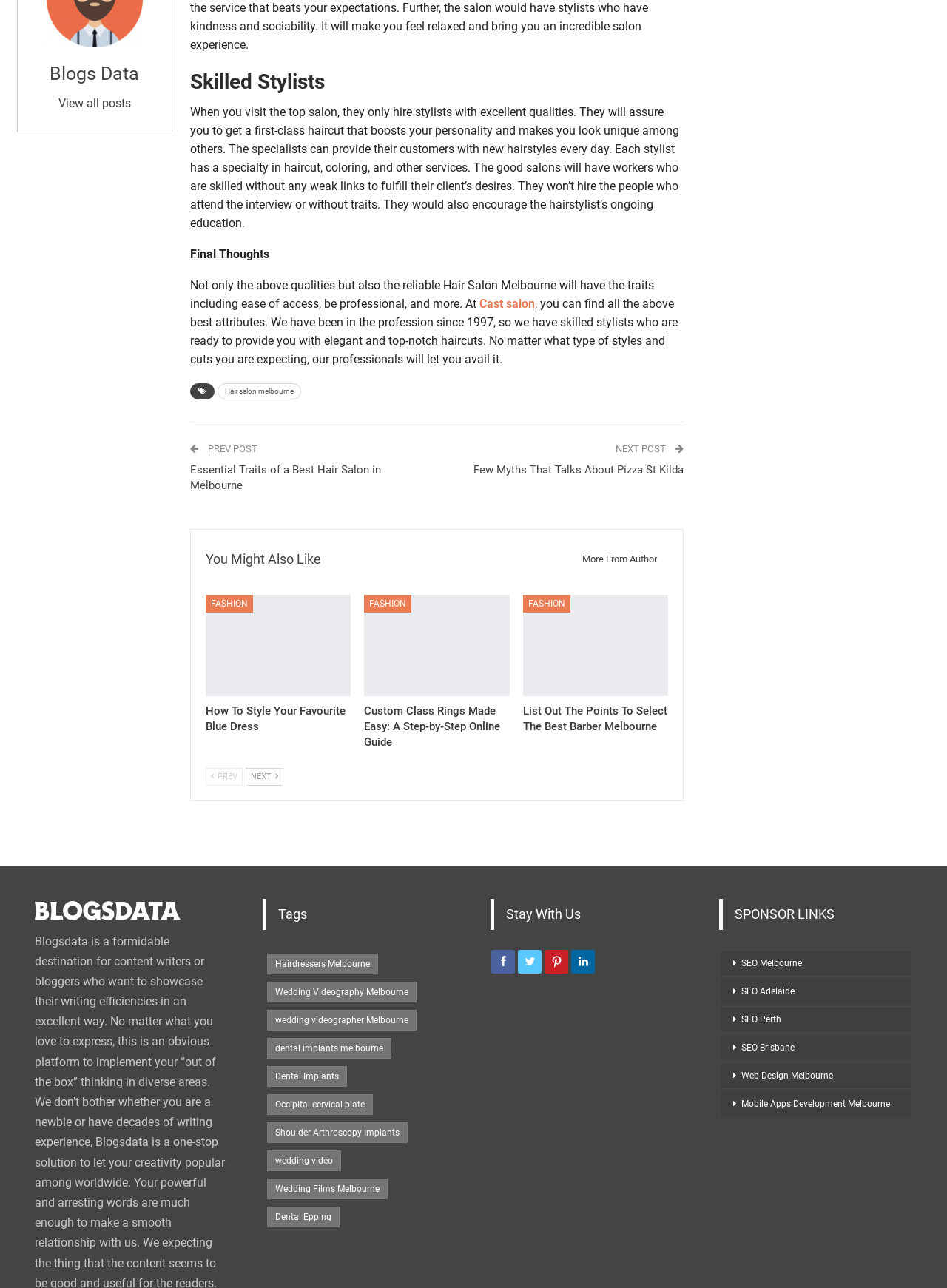What is the name of the salon mentioned in the article?
Refer to the image and give a detailed response to the question.

The article mentions 'Cast salon' as a reliable hair salon in Melbourne that has the traits of a good salon, including skilled stylists and ease of access.